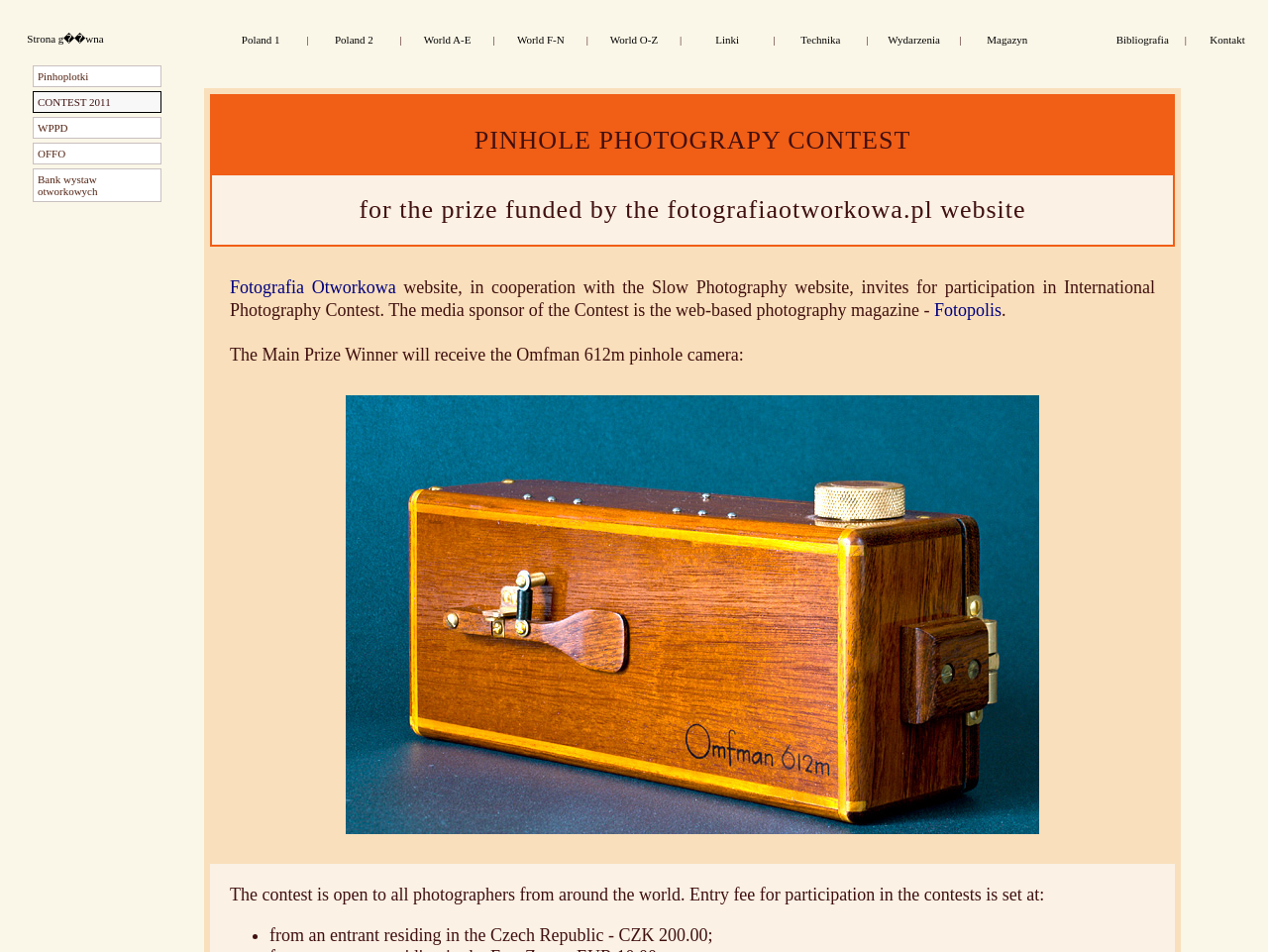Provide the bounding box coordinates of the area you need to click to execute the following instruction: "Go to Poland 01".

[0.19, 0.035, 0.221, 0.048]